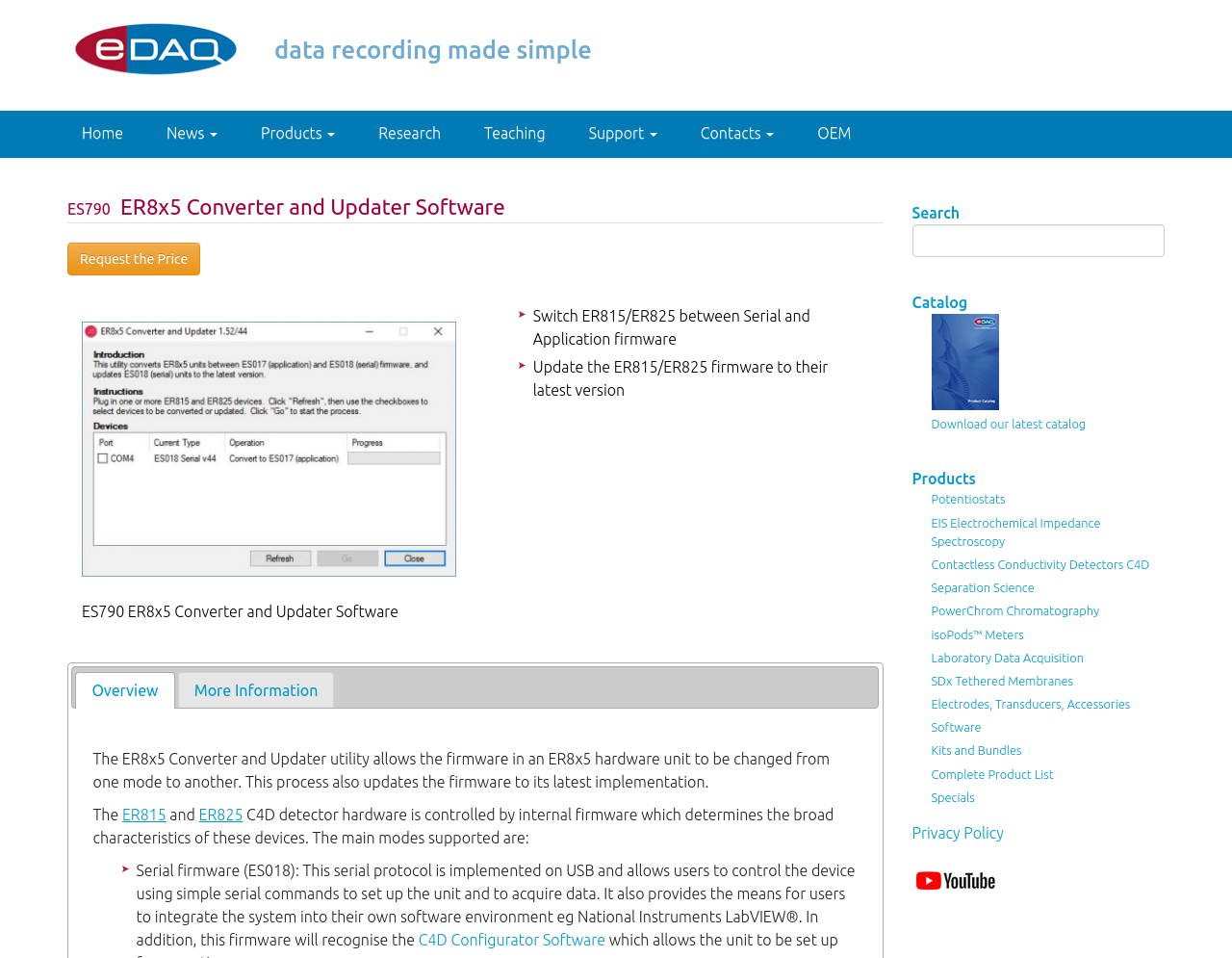Determine the bounding box coordinates of the UI element described below. Use the format (top-left x, top-left y, bottom-right x, bottom-right y) with floating point numbers between 0 and 1: Specials

[0.756, 0.825, 0.791, 0.839]